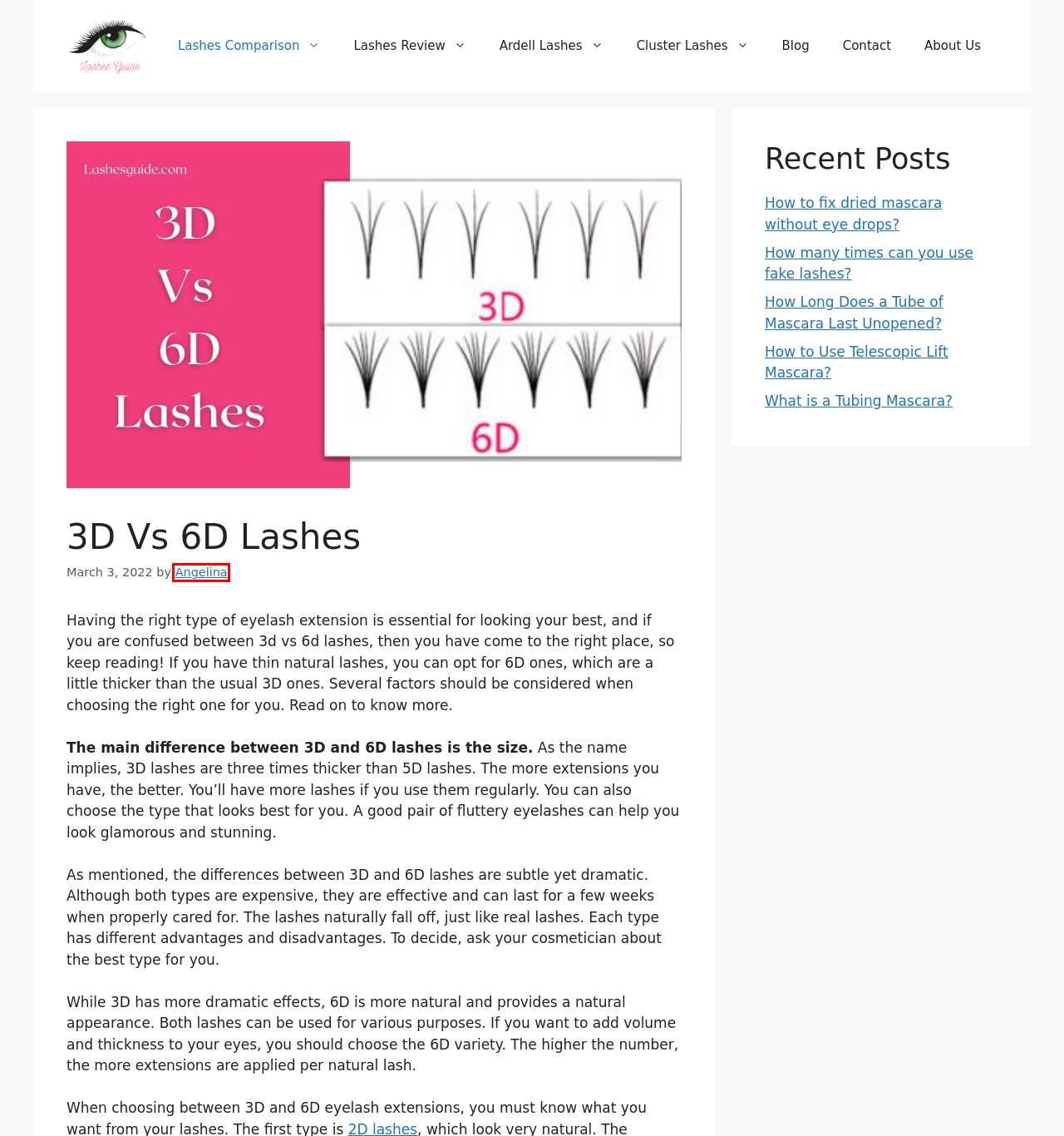Analyze the screenshot of a webpage with a red bounding box and select the webpage description that most accurately describes the new page resulting from clicking the element inside the red box. Here are the candidates:
A. Lashes Review - Lashes Guide
B. How Long Does a Tube of Mascara Last Unopened? - Lashes Guide
C. Angelina - Lashes Guide
D. About Us - Lashes Guide
E. Cluster Lashes - Lashes Guide
F. How to Use Telescopic Lift Mascara? - Lashes Guide
G. What is a Tubing Mascara? - Lashes Guide
H. Contact - Lashes Guide

C